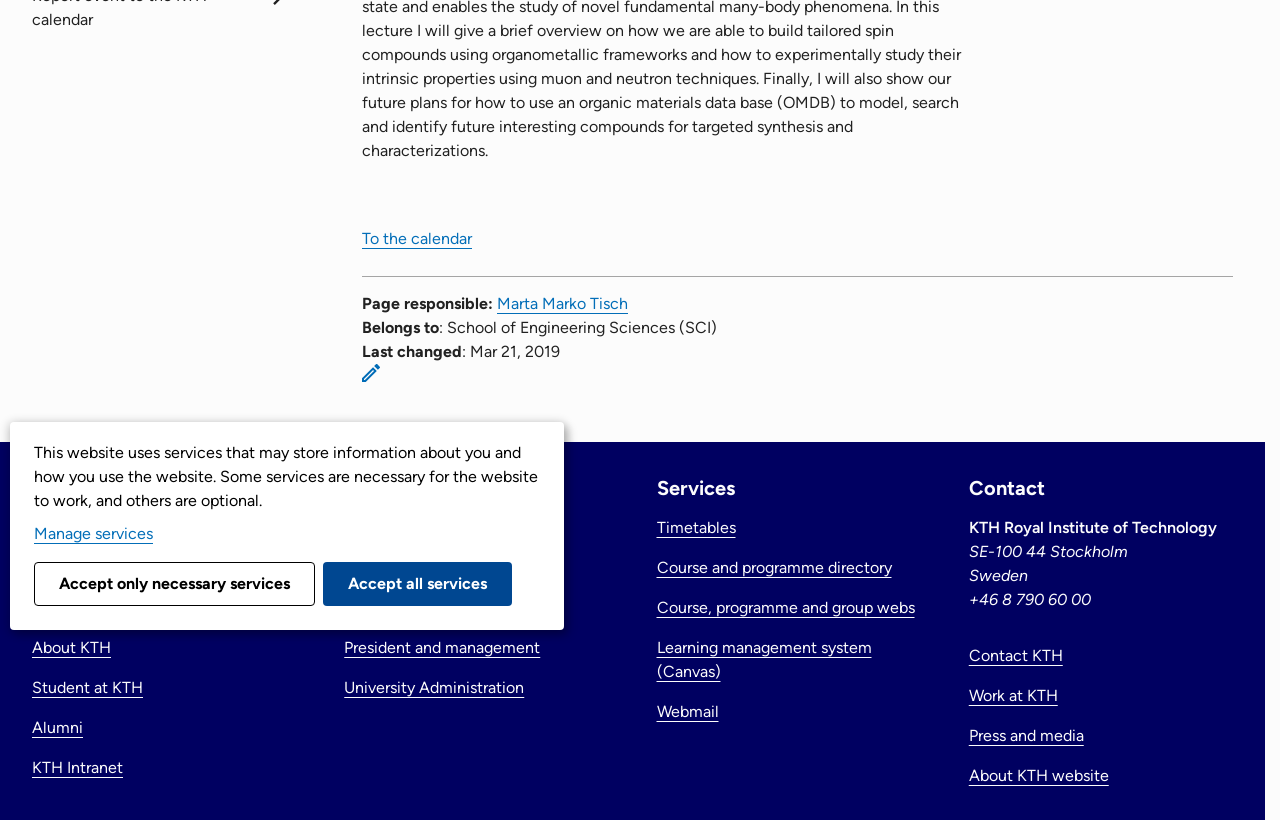Locate the bounding box coordinates of the UI element described by: "aria-label="Insert search query" name="s" placeholder="Search"". Provide the coordinates as four float numbers between 0 and 1, formatted as [left, top, right, bottom].

None